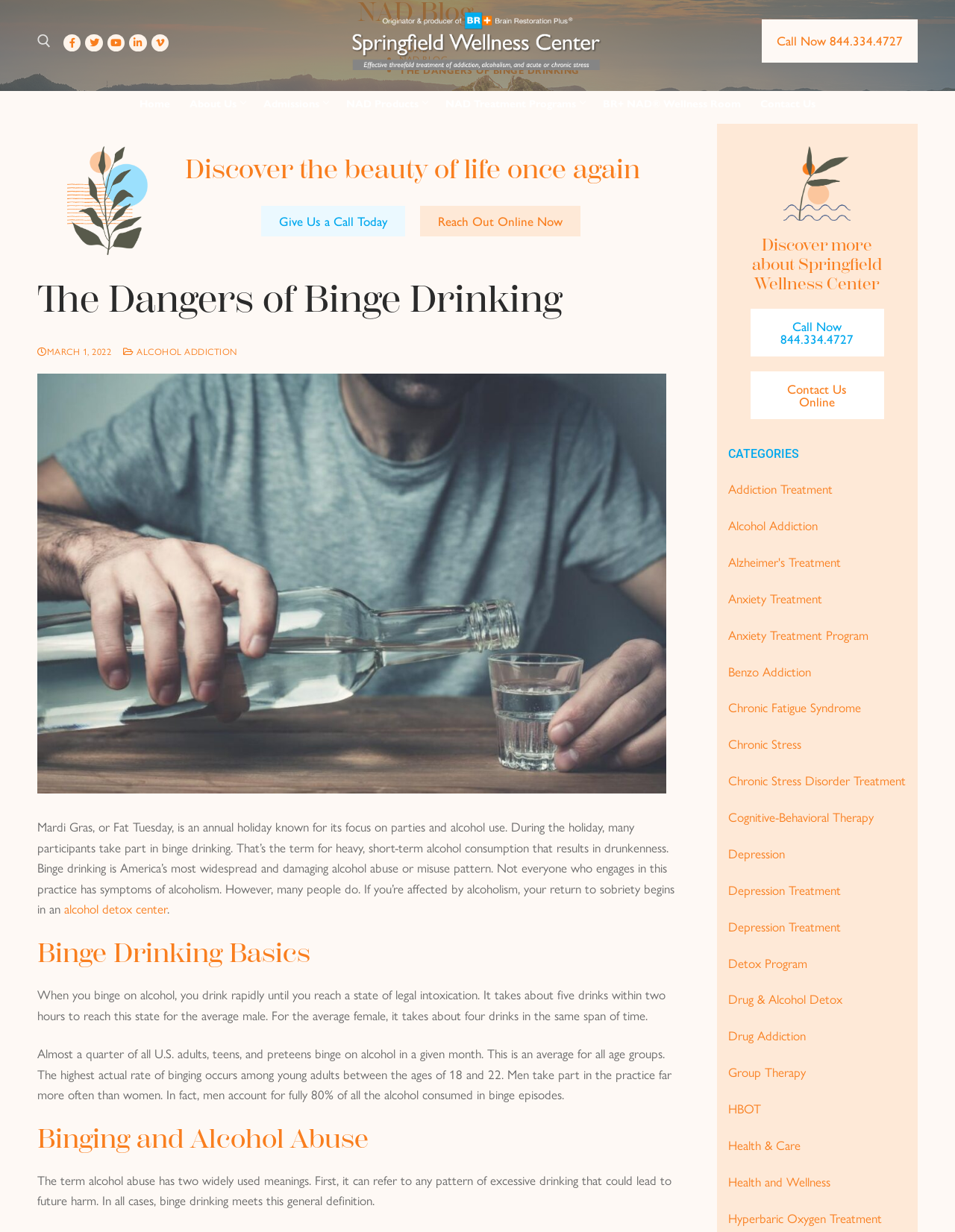Offer a thorough description of the webpage.

The webpage is about the dangers of binge drinking and alcohol abuse. At the top, there is a search tool and social media links to Facebook, Twitter, YouTube, LinkedIn, and Vimeo. Below that, there is a logo for Springfield Wellness Center and a call-to-action button to call now.

The main content of the page is divided into sections. The first section has a heading "The Dangers of Binge Drinking" and a subheading "Discover the beauty of life once again." There are two call-to-action buttons, "Give Us a Call Today" and "Reach Out Online Now."

The next section has a heading "The Dangers of Binge Drinking" again, followed by a paragraph of text that explains what binge drinking is and its effects. There is also an image related to the topic.

The following section is about "Binge Drinking Basics" and explains how binge drinking works and its prevalence among different age groups. There is another section about "Binging and Alcohol Abuse" that discusses the relationship between binge drinking and alcohol abuse.

On the right side of the page, there is a section about Springfield Wellness Center with a heading "Discover more about Springfield Wellness Center" and two call-to-action buttons, "Call Now 844.334.4727" and "Contact Us Online."

At the bottom of the page, there is a section with categories of addiction treatment, including links to various topics such as alcohol addiction, anxiety treatment, and depression treatment.

Overall, the webpage provides information about the dangers of binge drinking and alcohol abuse, as well as resources for seeking help and treatment.